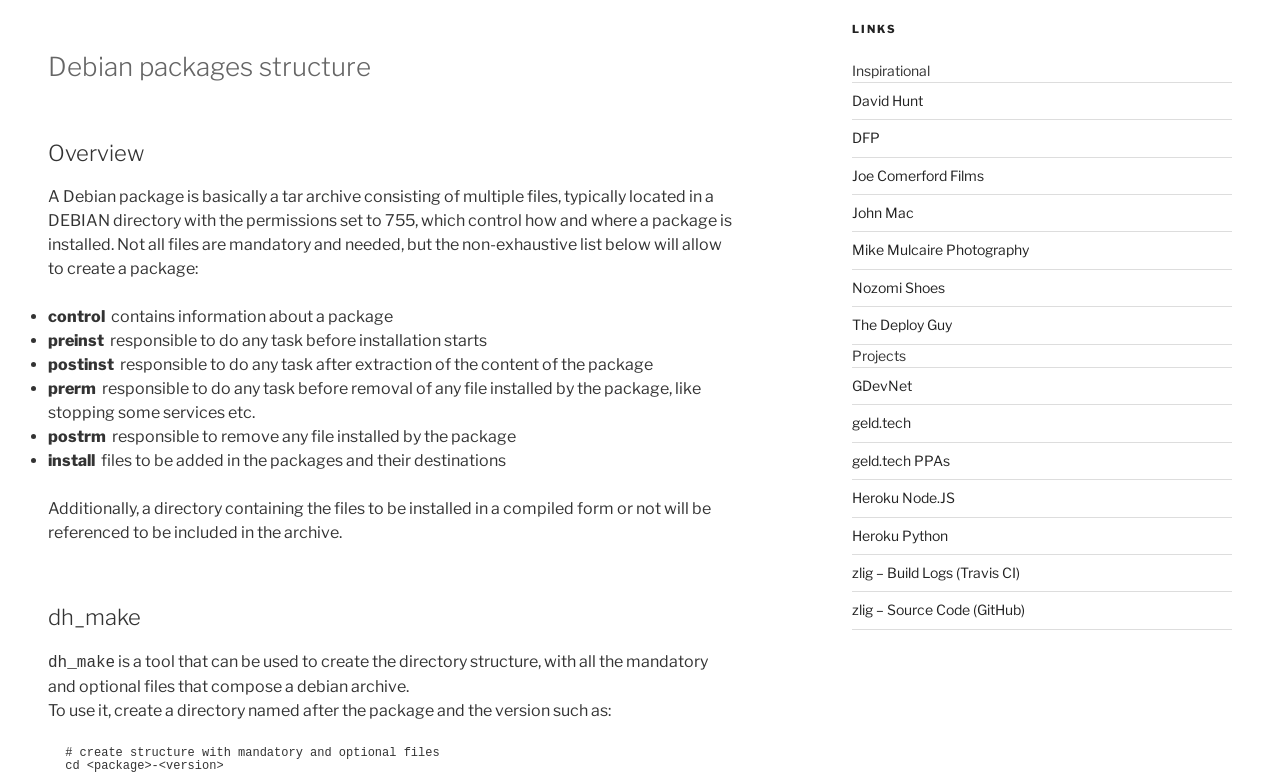Determine the bounding box for the HTML element described here: "David Hunt". The coordinates should be given as [left, top, right, bottom] with each number being a float between 0 and 1.

[0.666, 0.119, 0.721, 0.141]